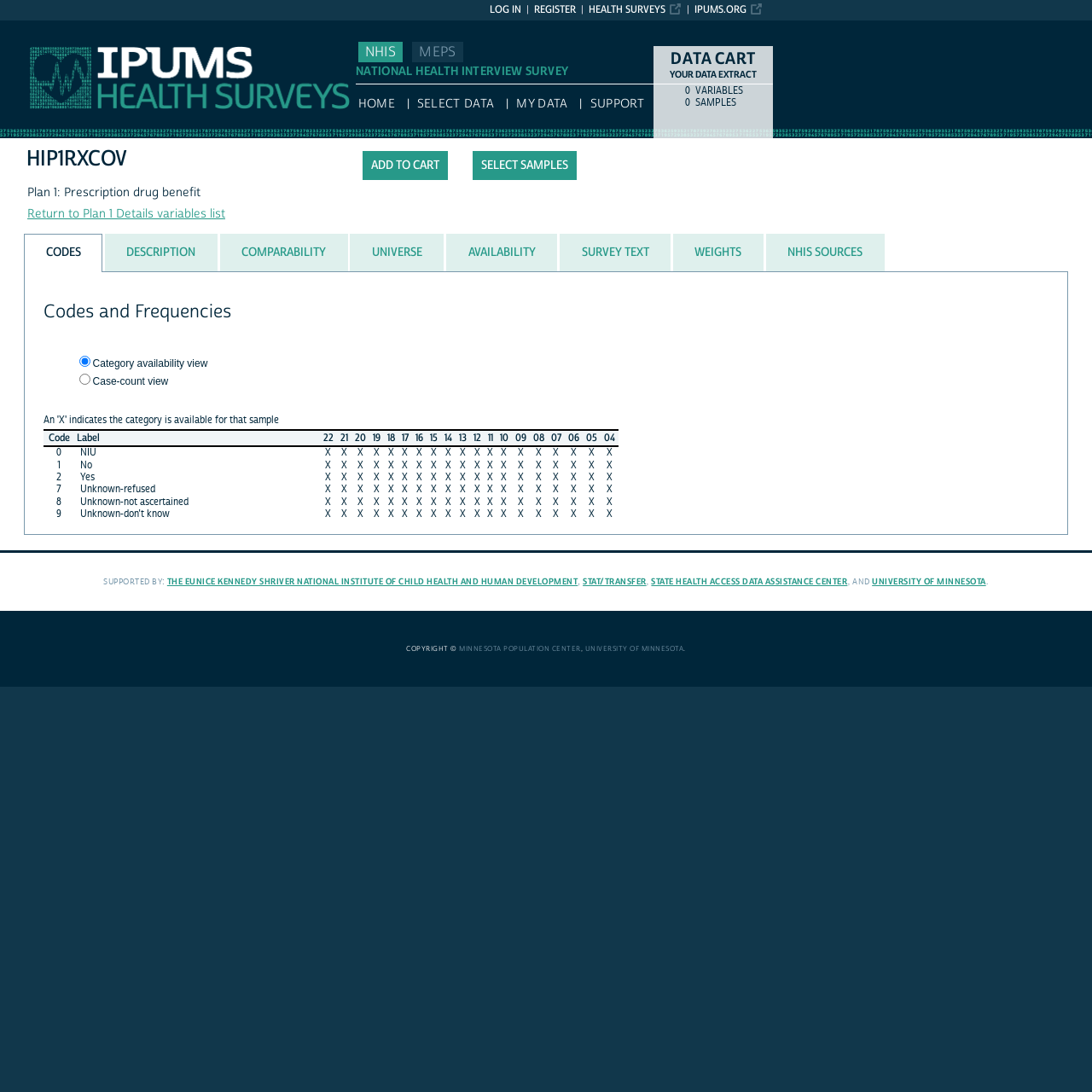What is the variable name?
Please respond to the question with a detailed and informative answer.

I found the answer by looking at the StaticText element with the text 'HIP1RXCOV' at coordinates [0.024, 0.133, 0.121, 0.158].